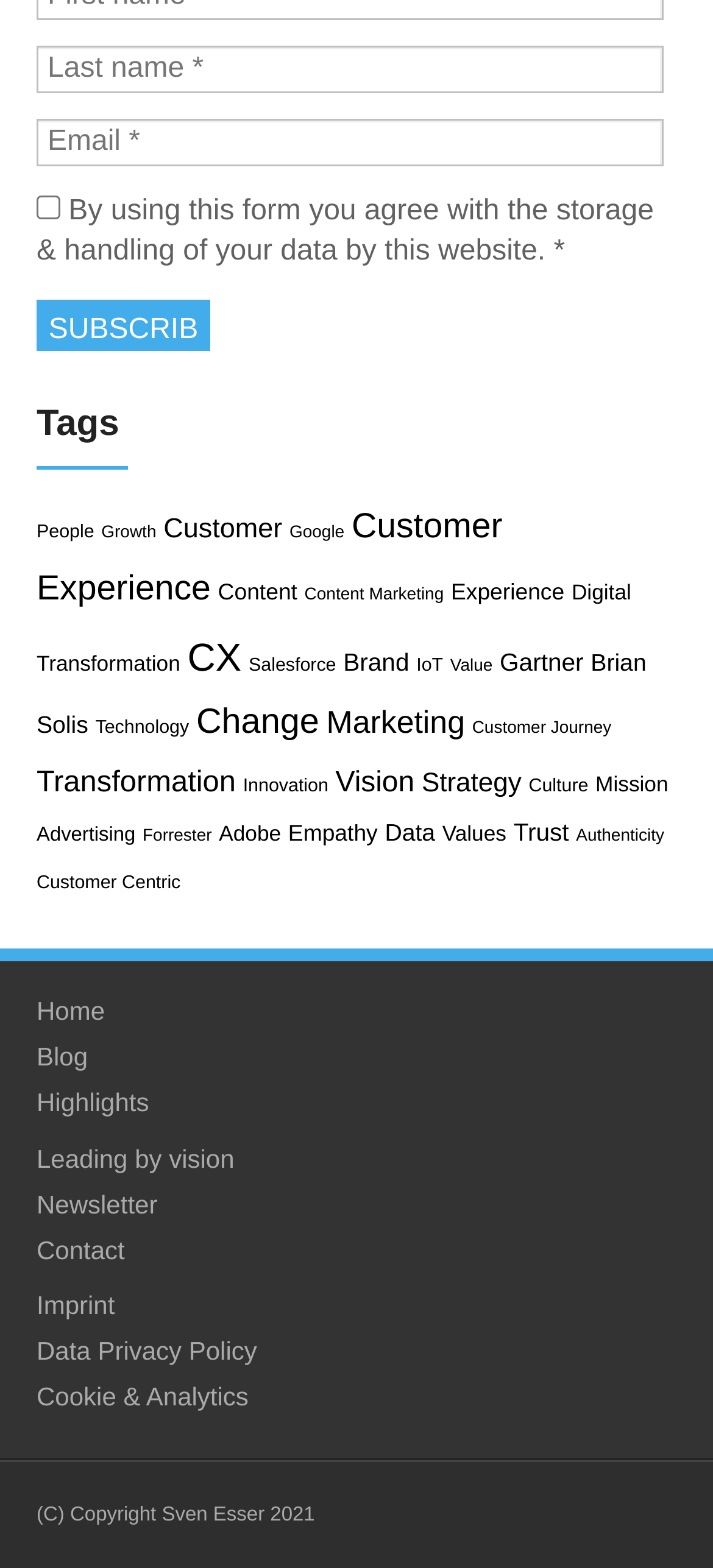Locate the bounding box coordinates of the element you need to click to accomplish the task described by this instruction: "Contact us".

[0.051, 0.788, 0.175, 0.806]